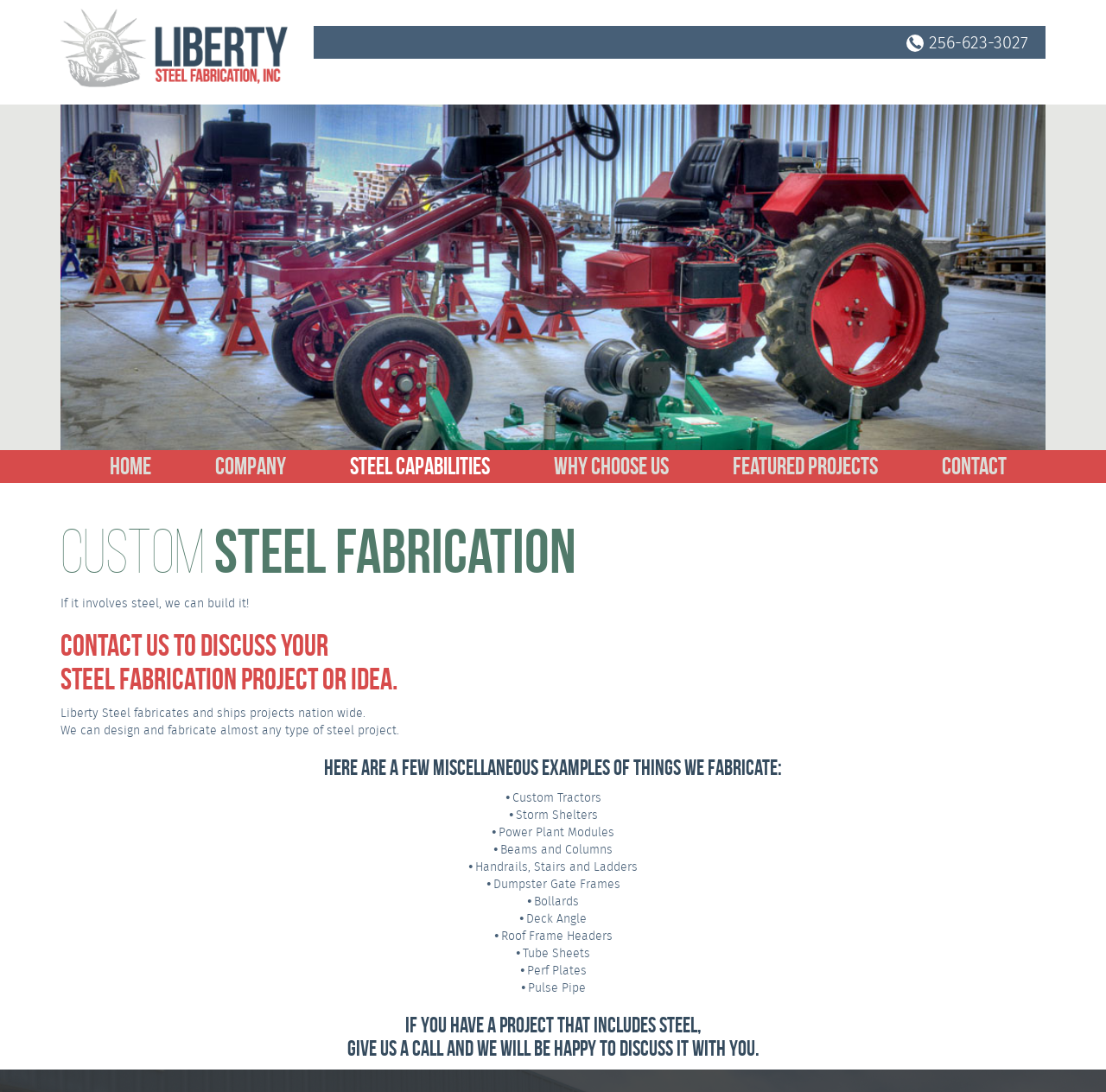From the webpage screenshot, identify the region described by Steel Capabilities. Provide the bounding box coordinates as (top-left x, top-left y, bottom-right x, bottom-right y), with each value being a floating point number between 0 and 1.

[0.289, 0.412, 0.47, 0.442]